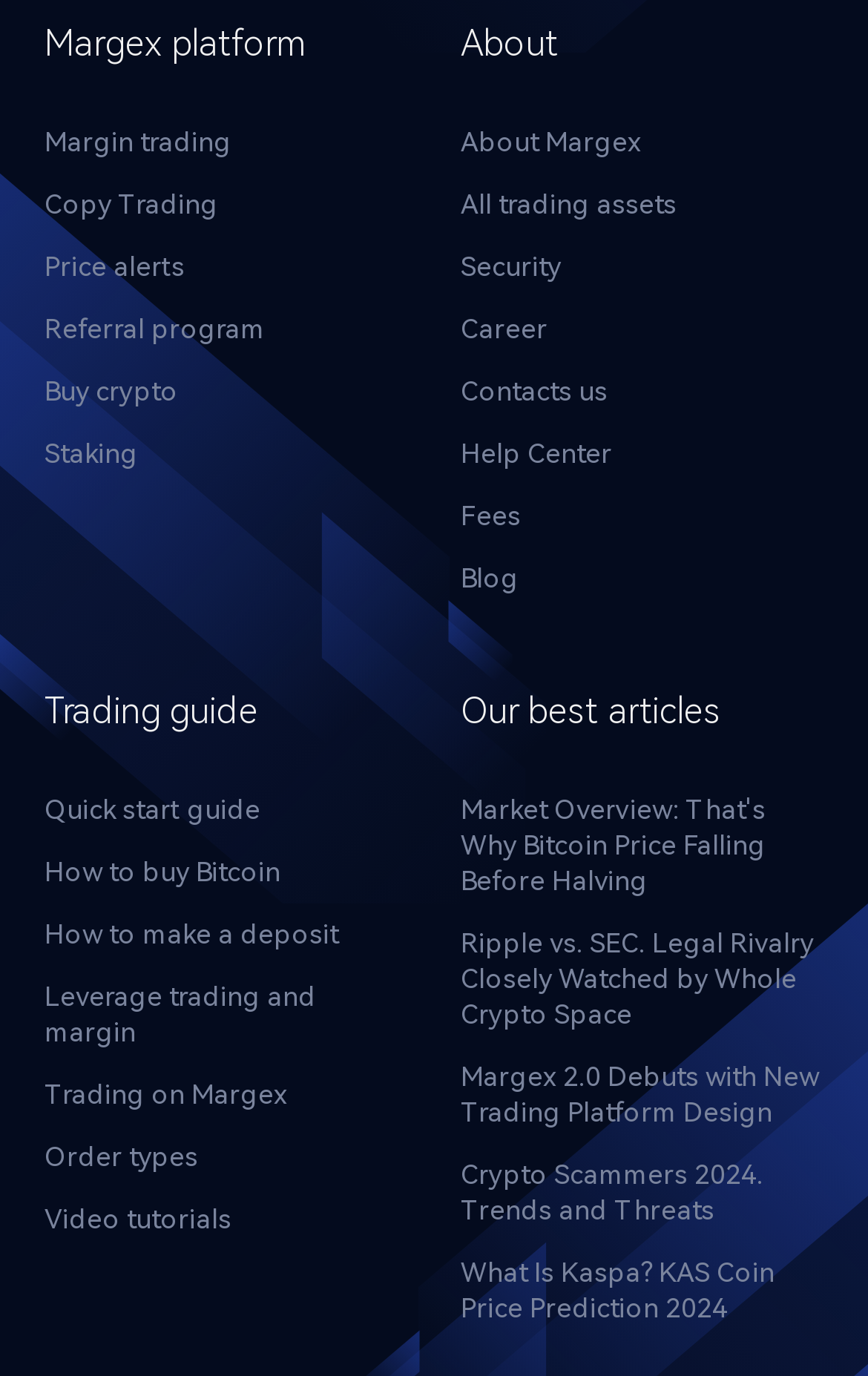Please provide a brief answer to the following inquiry using a single word or phrase:
What is the platform's name?

Margex